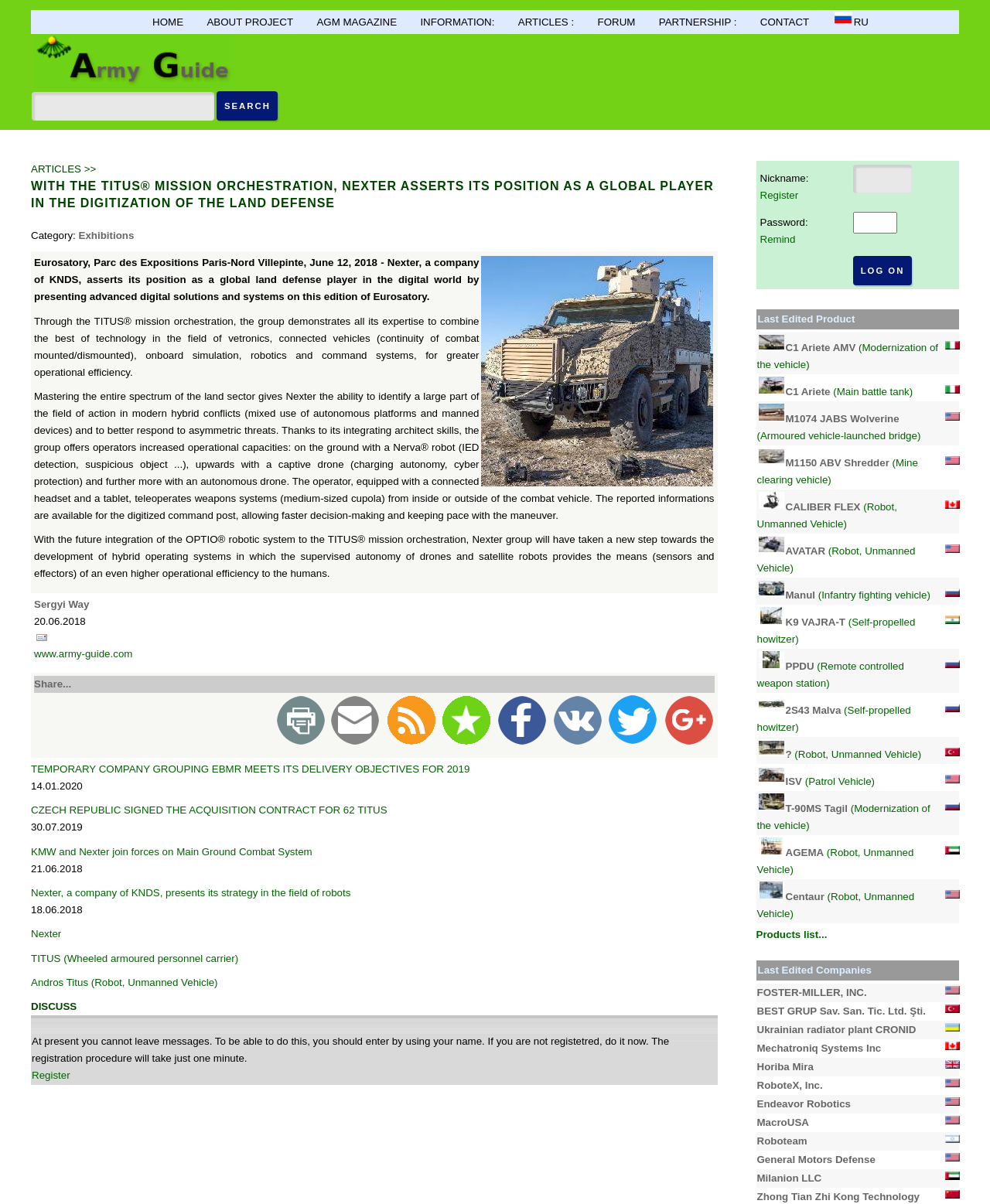Pinpoint the bounding box coordinates of the clickable area necessary to execute the following instruction: "View the article about Nexter's strategy in robots". The coordinates should be given as four float numbers between 0 and 1, namely [left, top, right, bottom].

[0.031, 0.737, 0.354, 0.746]